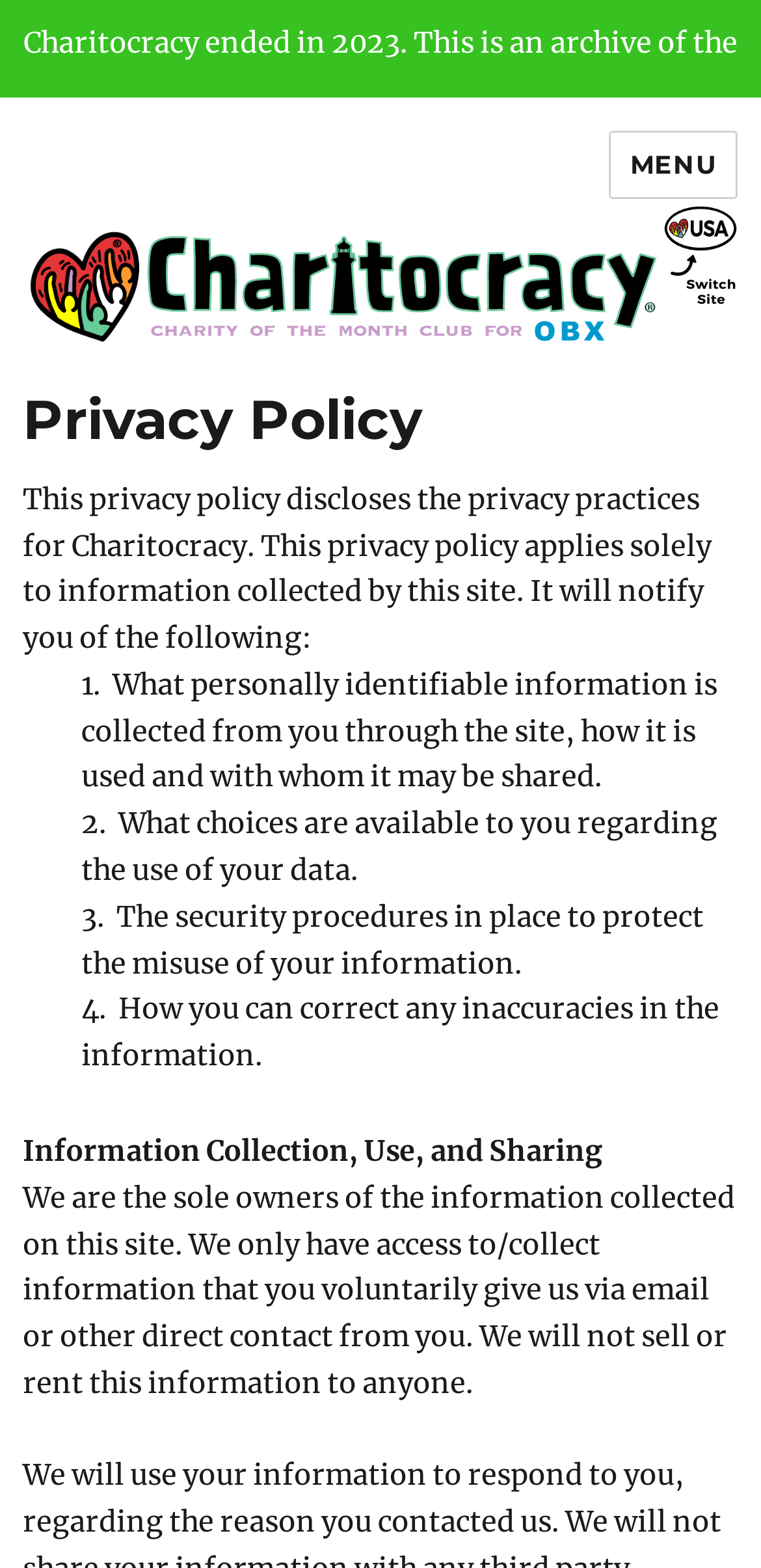Please find the bounding box for the UI element described by: "alt="Charitocracy OBX"".

[0.03, 0.127, 0.872, 0.222]